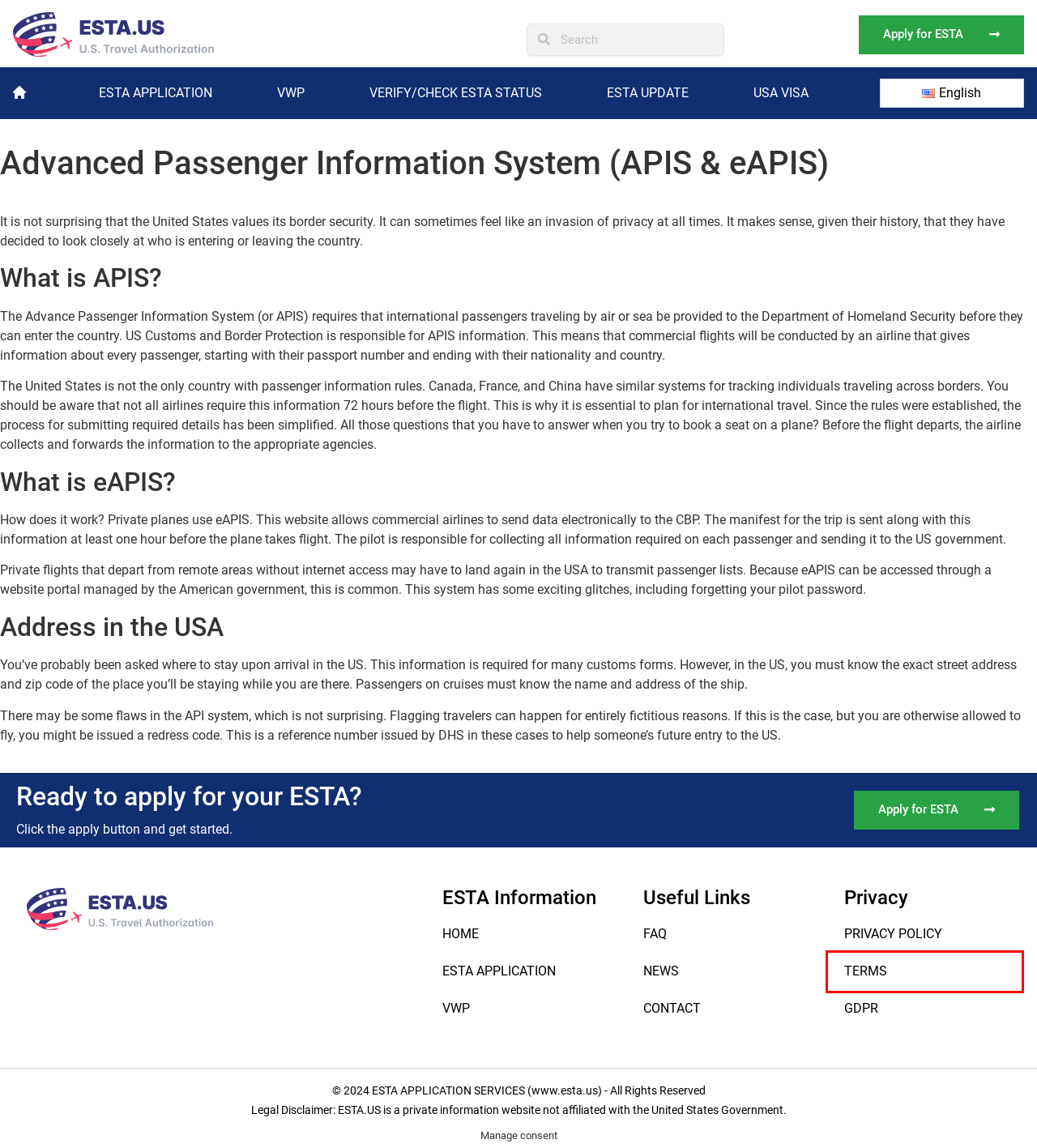Given a webpage screenshot with a UI element marked by a red bounding box, choose the description that best corresponds to the new webpage that will appear after clicking the element. The candidates are:
A. Verify ESTA or Check ESTA Status
B. USA Visa - B1/B2 Travel Visa to the United States
C. Latest ESTA news and official updates
D. Step 1: Start new ESTA application
E. U.S. ESTA - Electronic System for Travel Authorization
F. ESTA Application Form - Submit Your ESTA U.S. Application Online
G. TERMS - ESTA USA: How To Apply For U.S. Travel Authorizations Online
H. Contact ESTA U.S. - ESTA Help From Our Customer Support

G